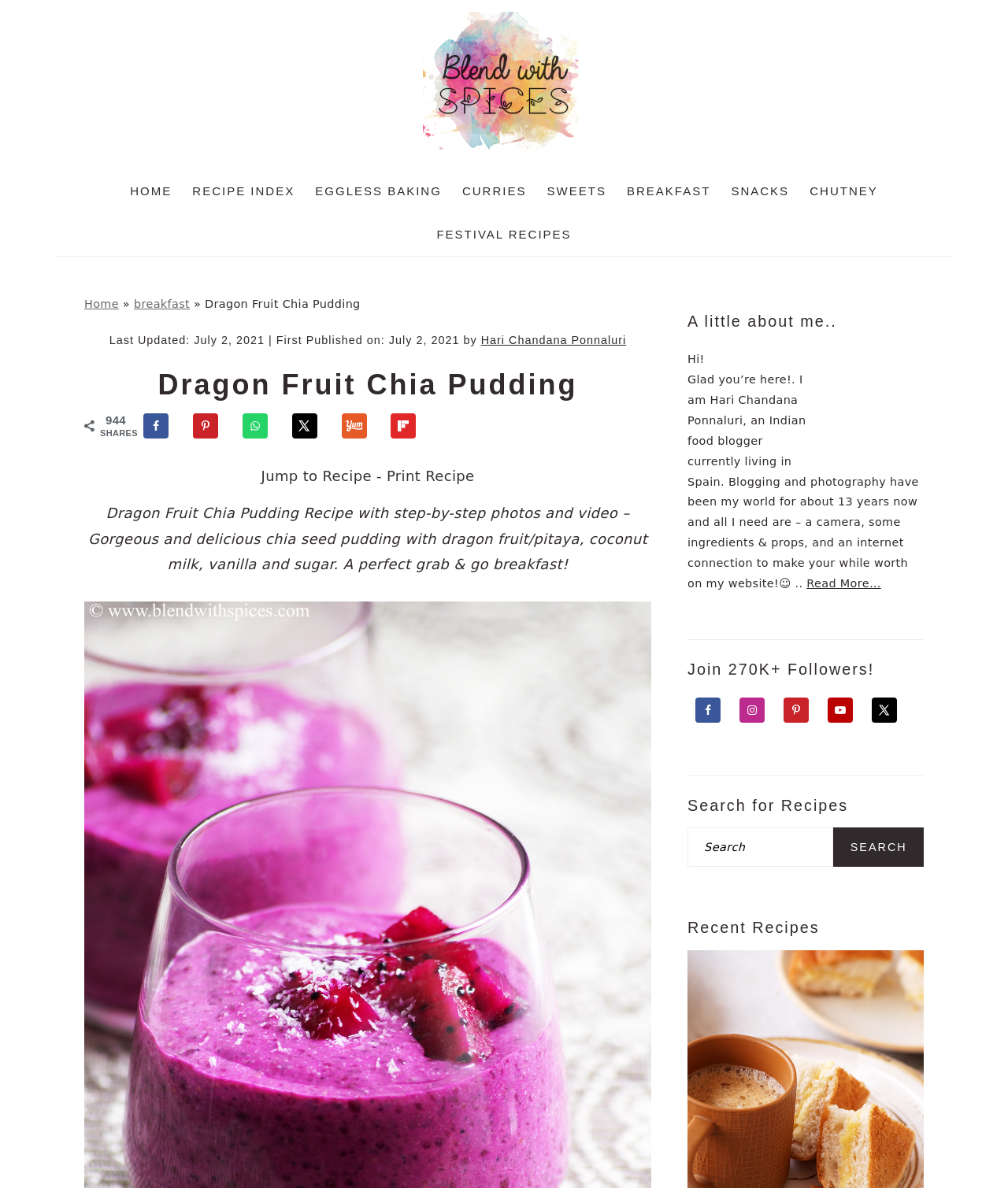Please locate the clickable area by providing the bounding box coordinates to follow this instruction: "Click on the 'HOME' link".

[0.121, 0.143, 0.178, 0.179]